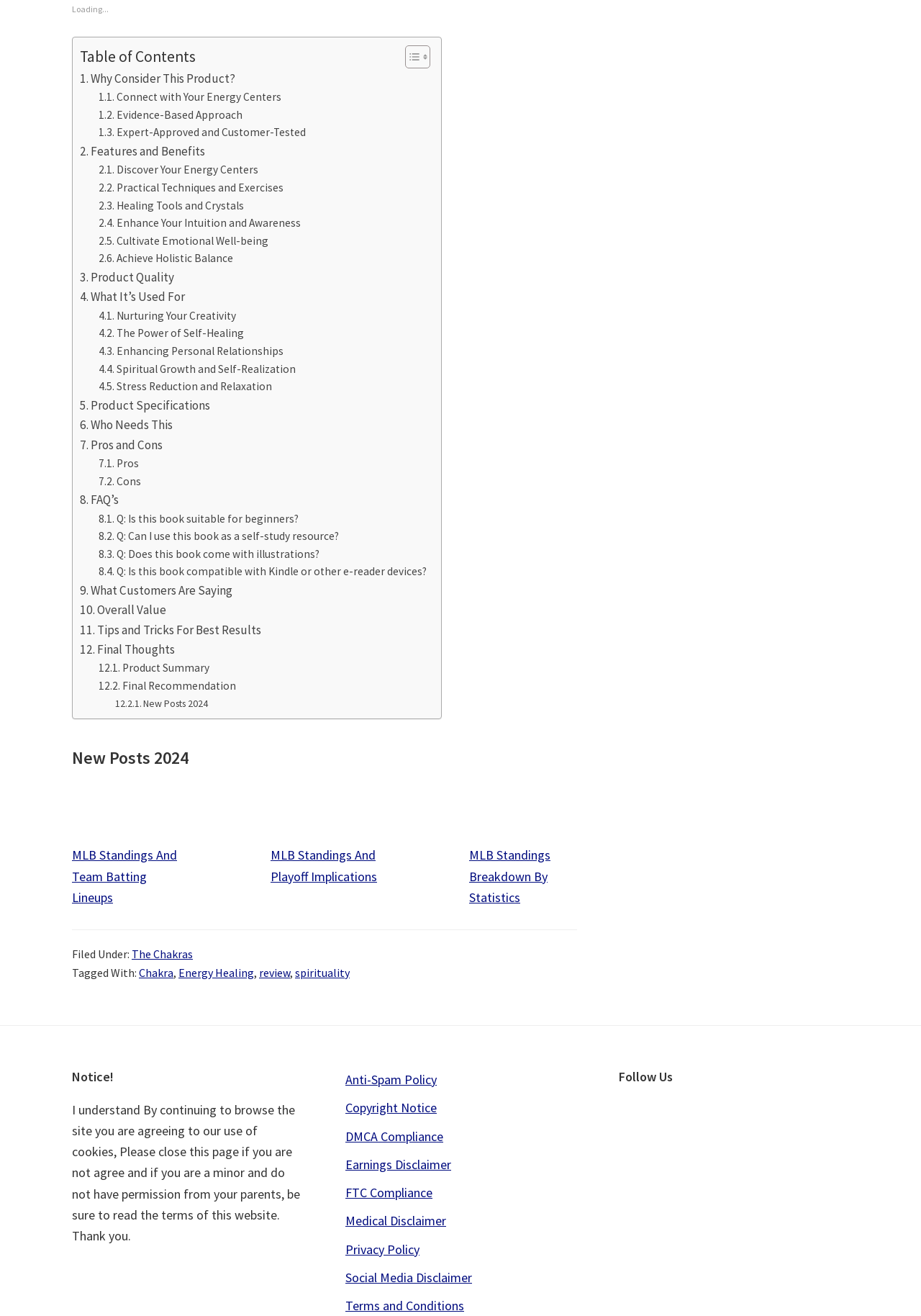Answer the question below using just one word or a short phrase: 
What is the title of the first heading?

Final Thoughts